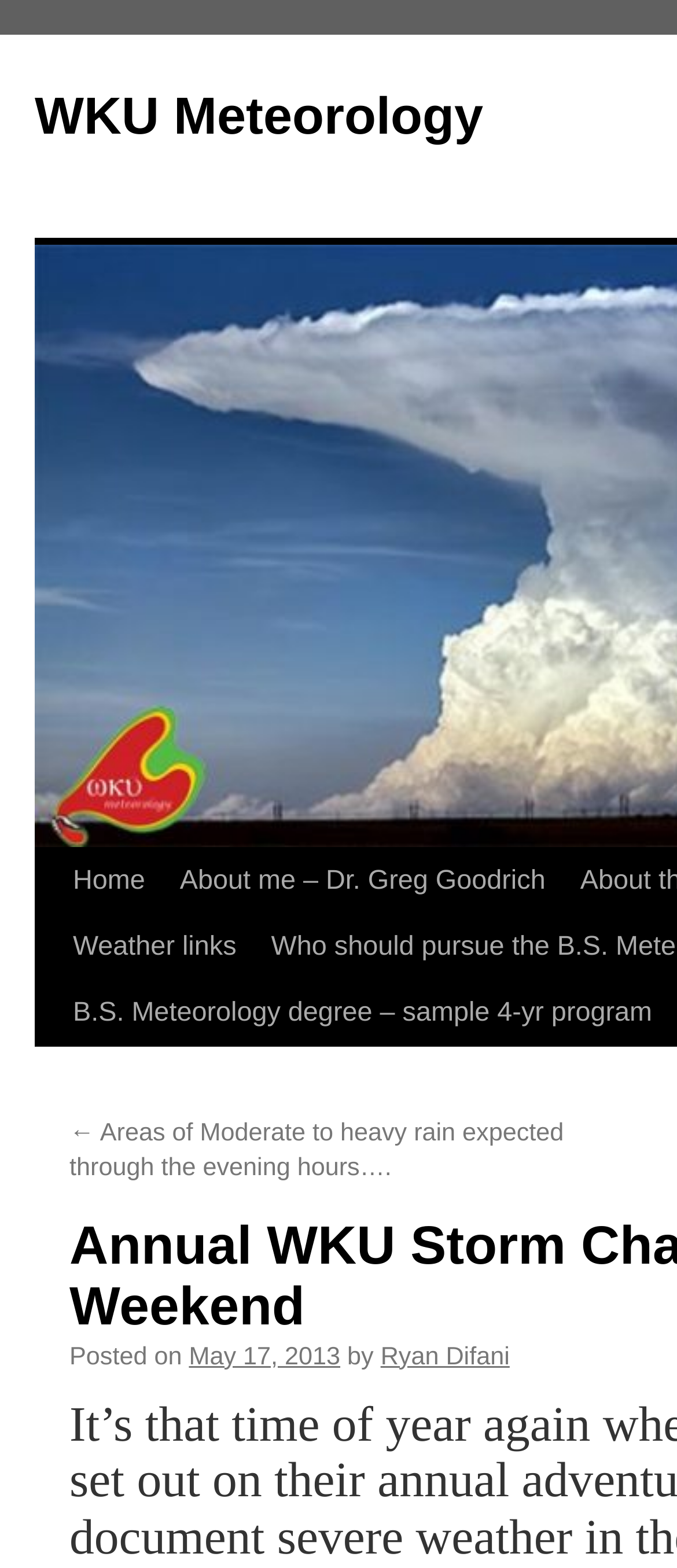What is the date of the post?
Using the details from the image, give an elaborate explanation to answer the question.

The date of the post can be found by looking at the 'Posted on' text followed by a link, which indicates the date of the post. In this case, the link is 'May 17, 2013'.